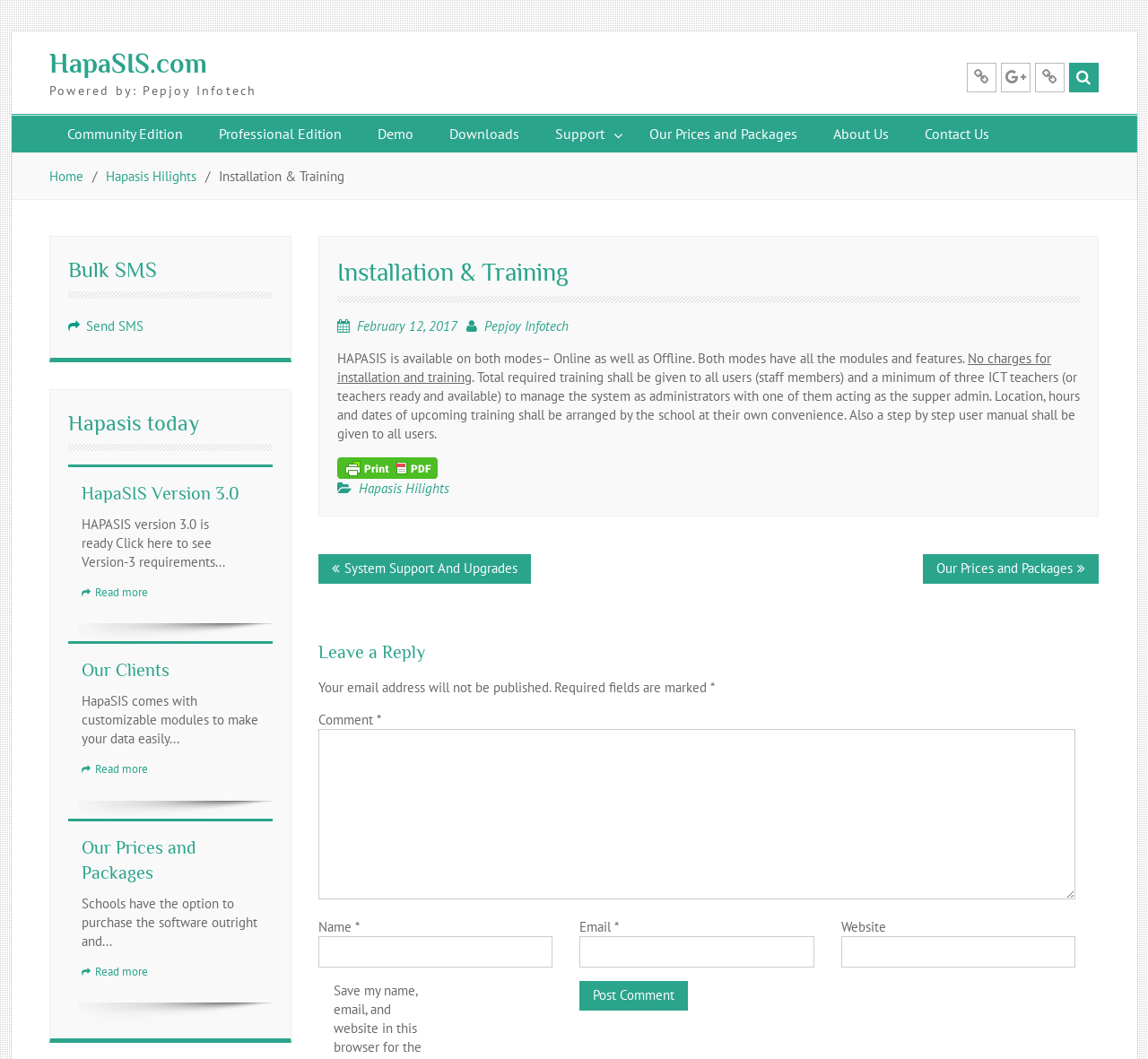Can you extract the headline from the webpage for me?

Installation & Training